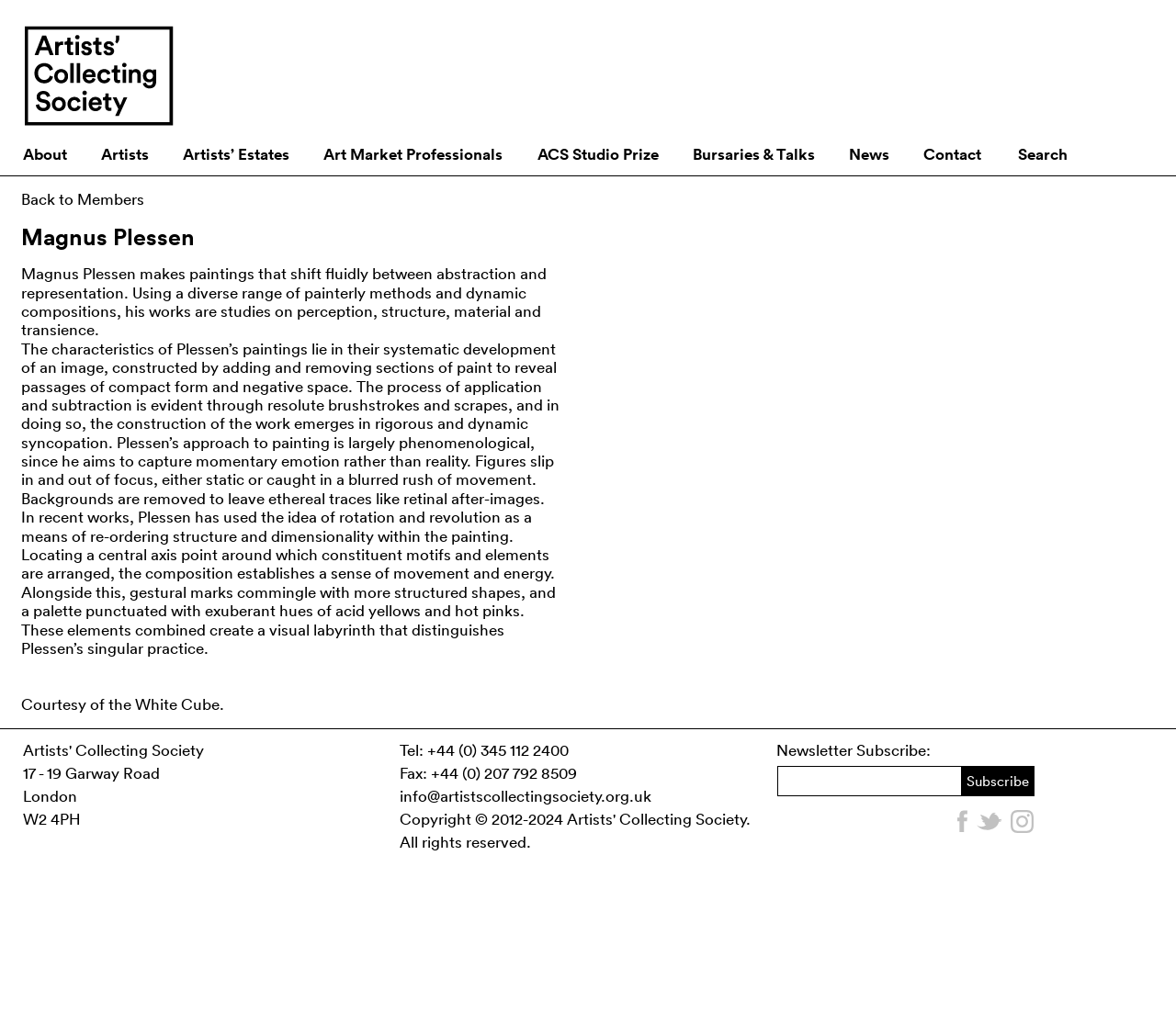Please give the bounding box coordinates of the area that should be clicked to fulfill the following instruction: "Go back to Members". The coordinates should be in the format of four float numbers from 0 to 1, i.e., [left, top, right, bottom].

[0.018, 0.185, 0.123, 0.204]